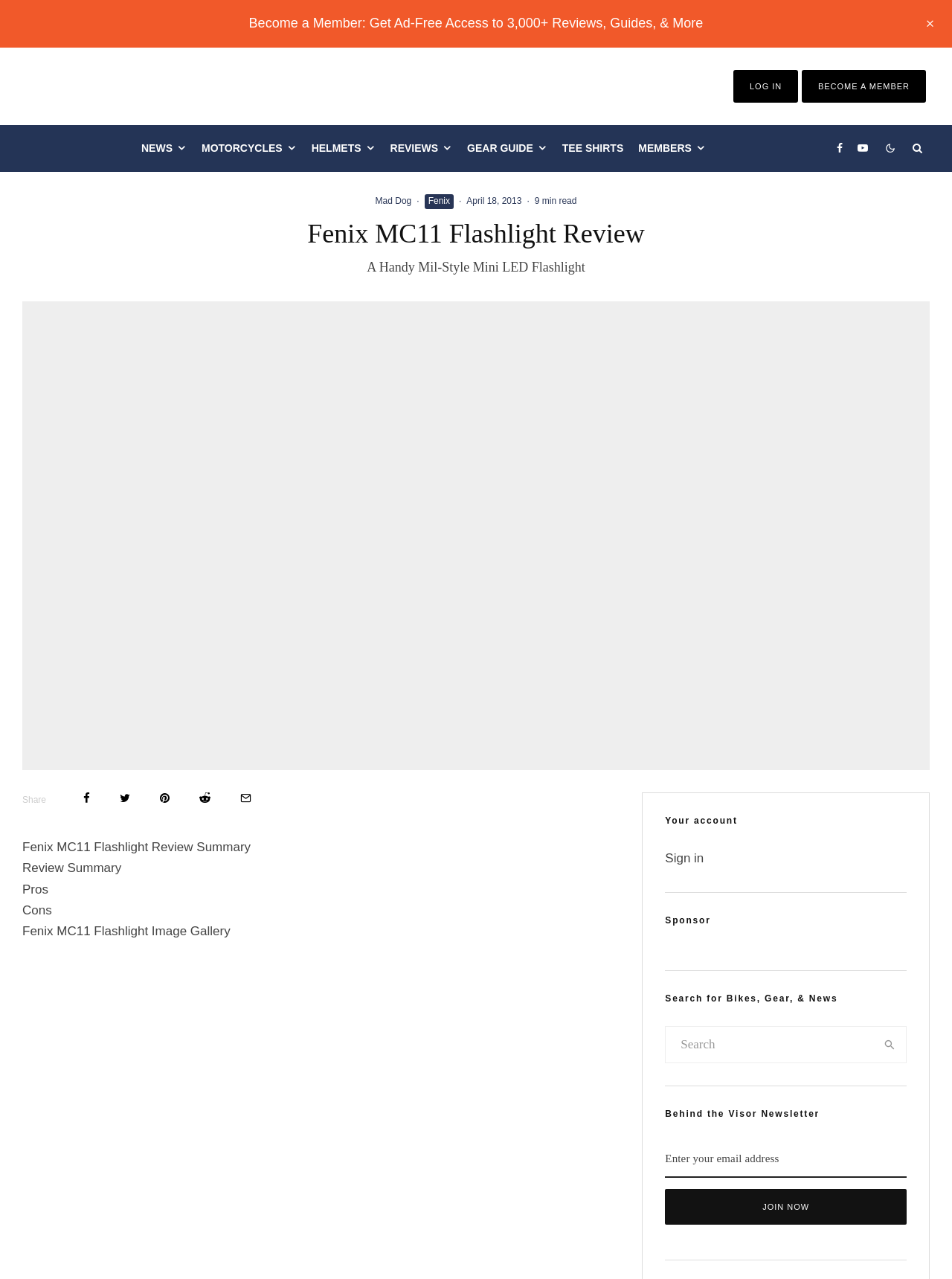Describe all the visual and textual components of the webpage comprehensively.

This webpage is a review of the Fenix MC11 flashlight. At the top, there are several links to different sections of the website, including news, motorcycles, helmets, reviews, and more. On the right side, there are links to log in, become a member, and access social media platforms like Facebook and YouTube.

Below the top navigation, there is a heading that reads "Fenix MC11 Flashlight Review" followed by a subheading that describes the flashlight as "A Handy Mil-Style Mini LED Flashlight". On the same line, there are several social media sharing links, including share, tweet, pin, submit, and email.

The main content of the review is divided into sections, including a summary, pros, and cons. There is also an image gallery of the flashlight. The review appears to be a detailed analysis of the product, with a 9-minute read time indicated.

On the right side of the page, there is a section dedicated to the user's account, with links to sign in and access sponsored content. Below that, there is a search bar where users can search for bikes, gear, and news. Further down, there is a section to sign up for the "Behind the Visor Newsletter" and a call-to-action button to join now.